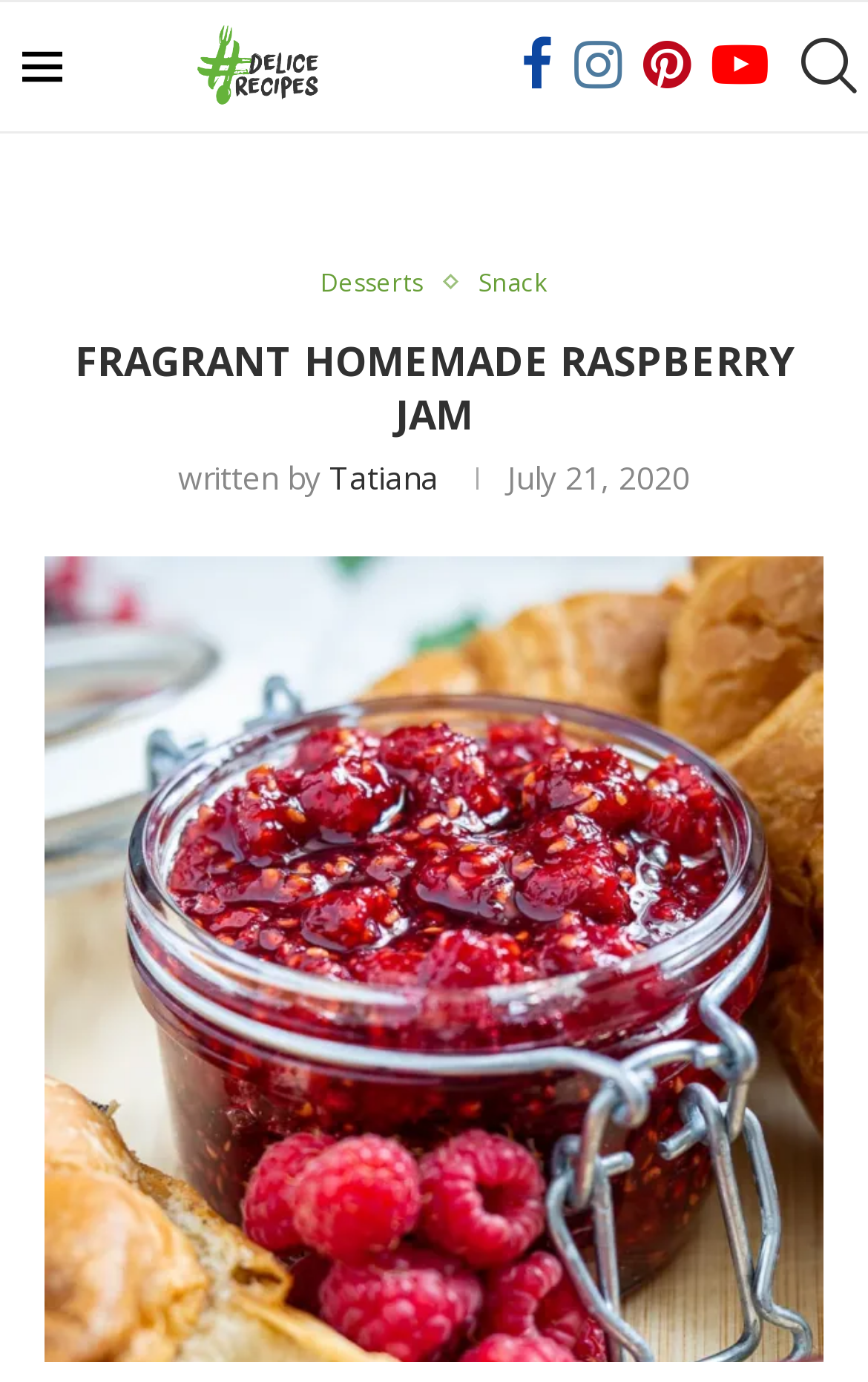How many categories are there?
Ensure your answer is thorough and detailed.

I counted the number of categories by looking at the links with category names, which are 'Desserts' and 'Snack', and found that there are 2 categories in total.